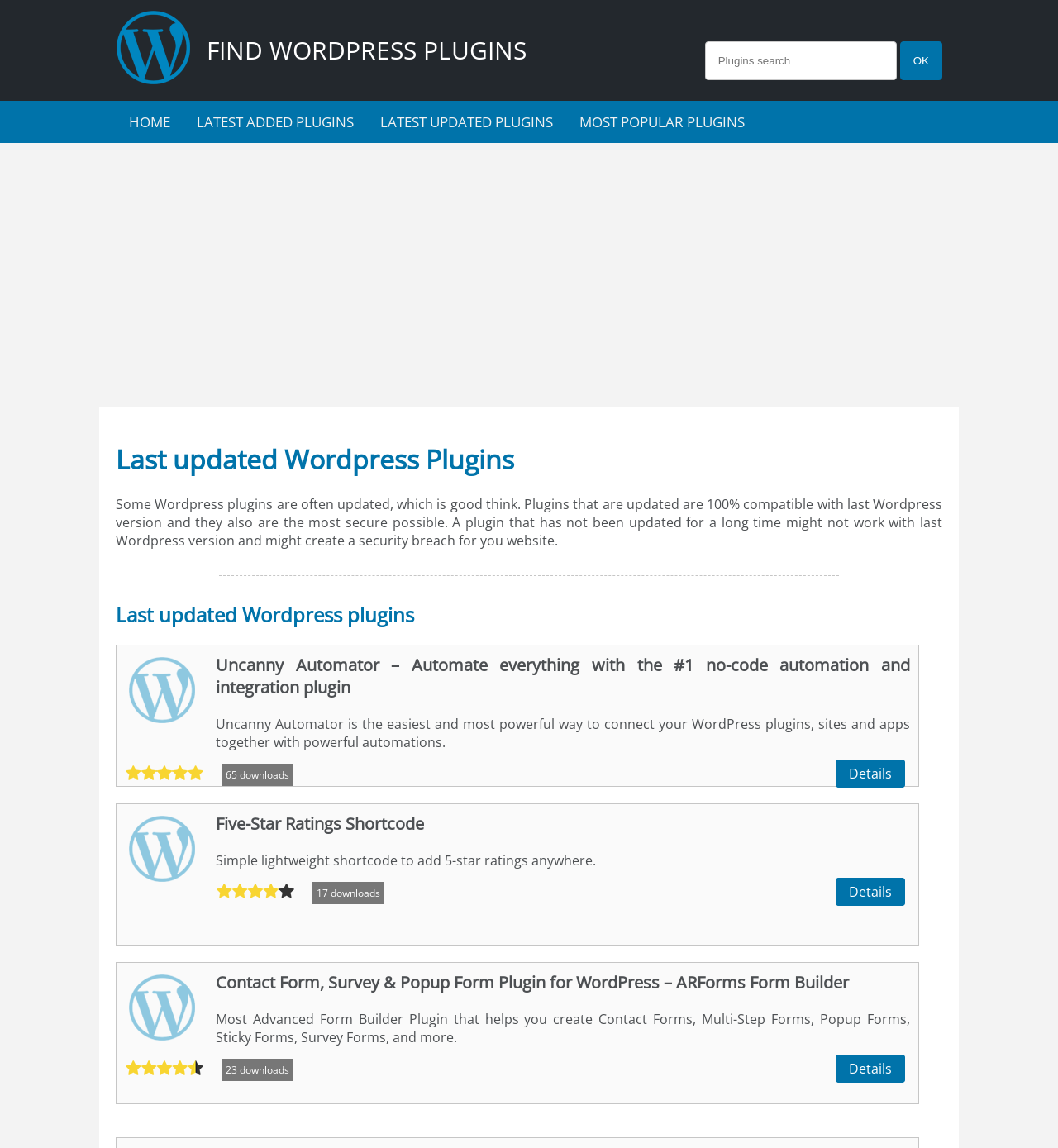What is the purpose of the 'OK' button?
With the help of the image, please provide a detailed response to the question.

The 'OK' button is located next to the search bar, suggesting that it is used to submit the search query and retrieve the results. This is a common pattern in search interfaces, where a user enters a query and clicks a button to execute the search.